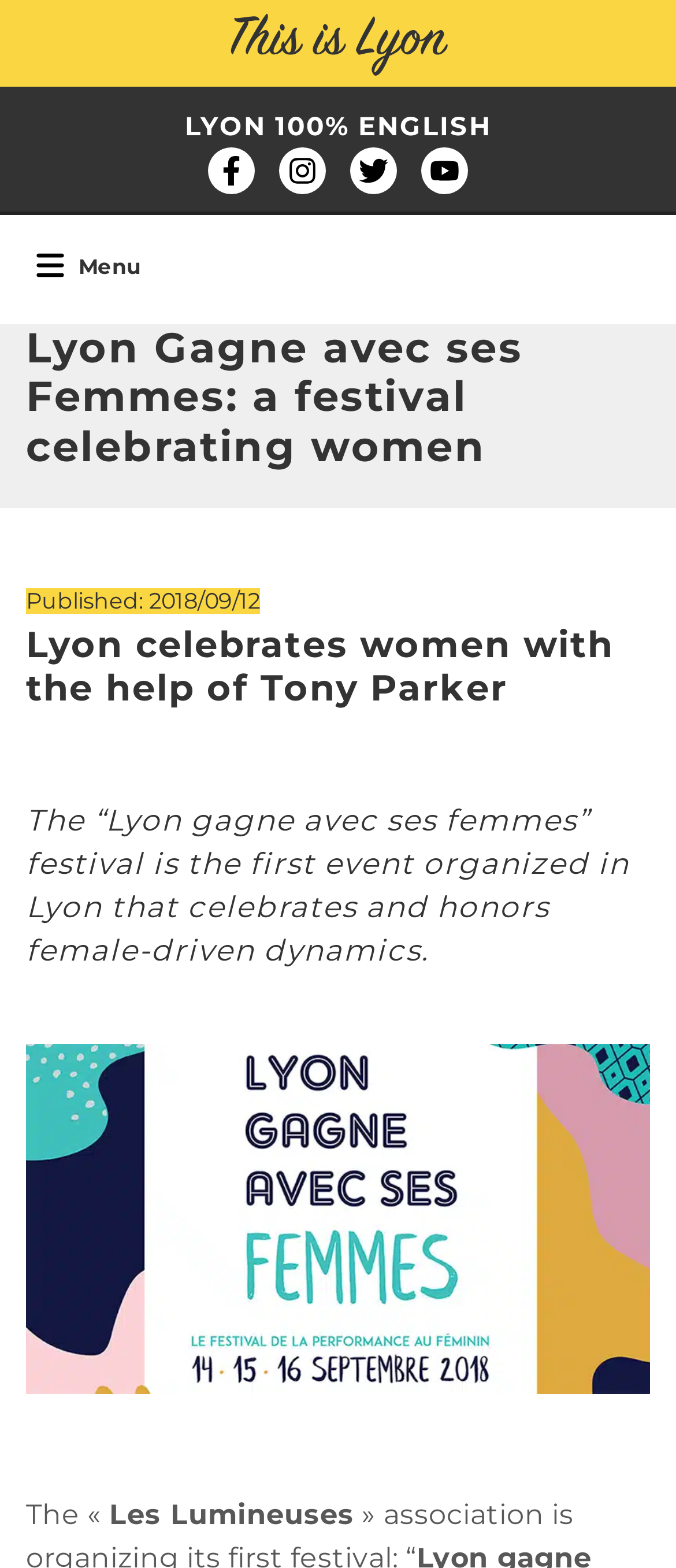Please give a short response to the question using one word or a phrase:
What is the date of the festival?

2018/09/12